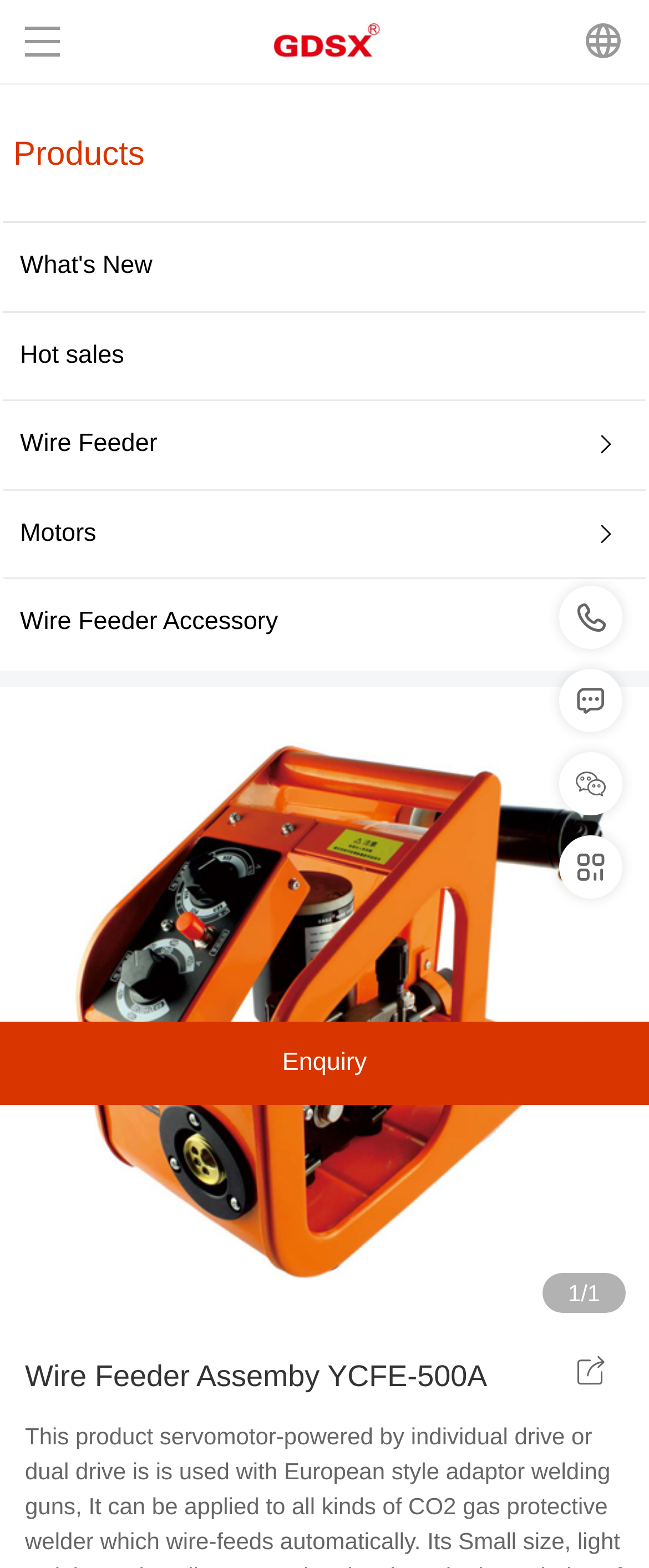Ascertain the bounding box coordinates for the UI element detailed here: "Wire Feeder Accessory". The coordinates should be provided as [left, top, right, bottom] with each value being a float between 0 and 1.

[0.005, 0.369, 0.454, 0.425]